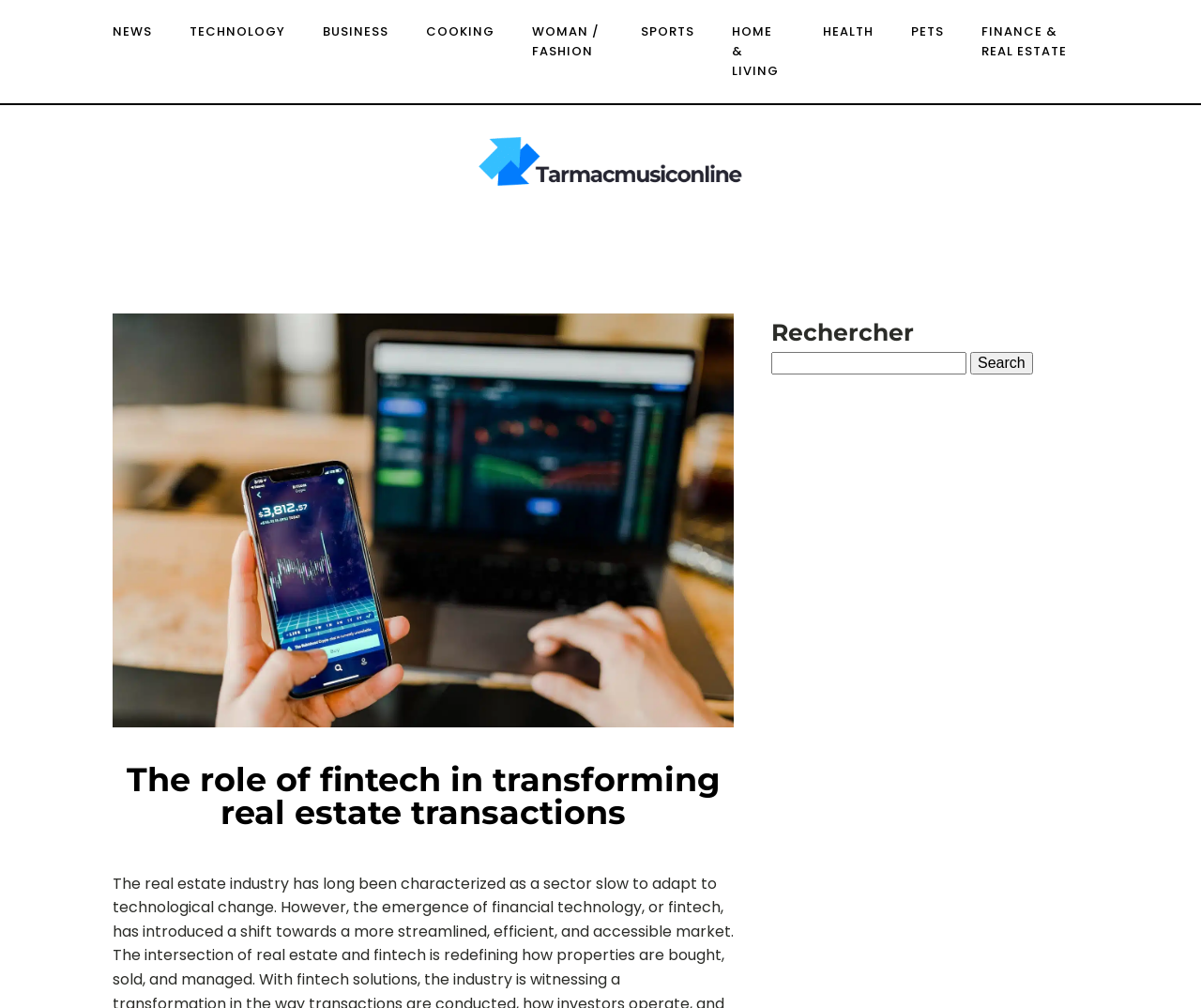Locate and extract the headline of this webpage.

The role of fintech in transforming real estate transactions